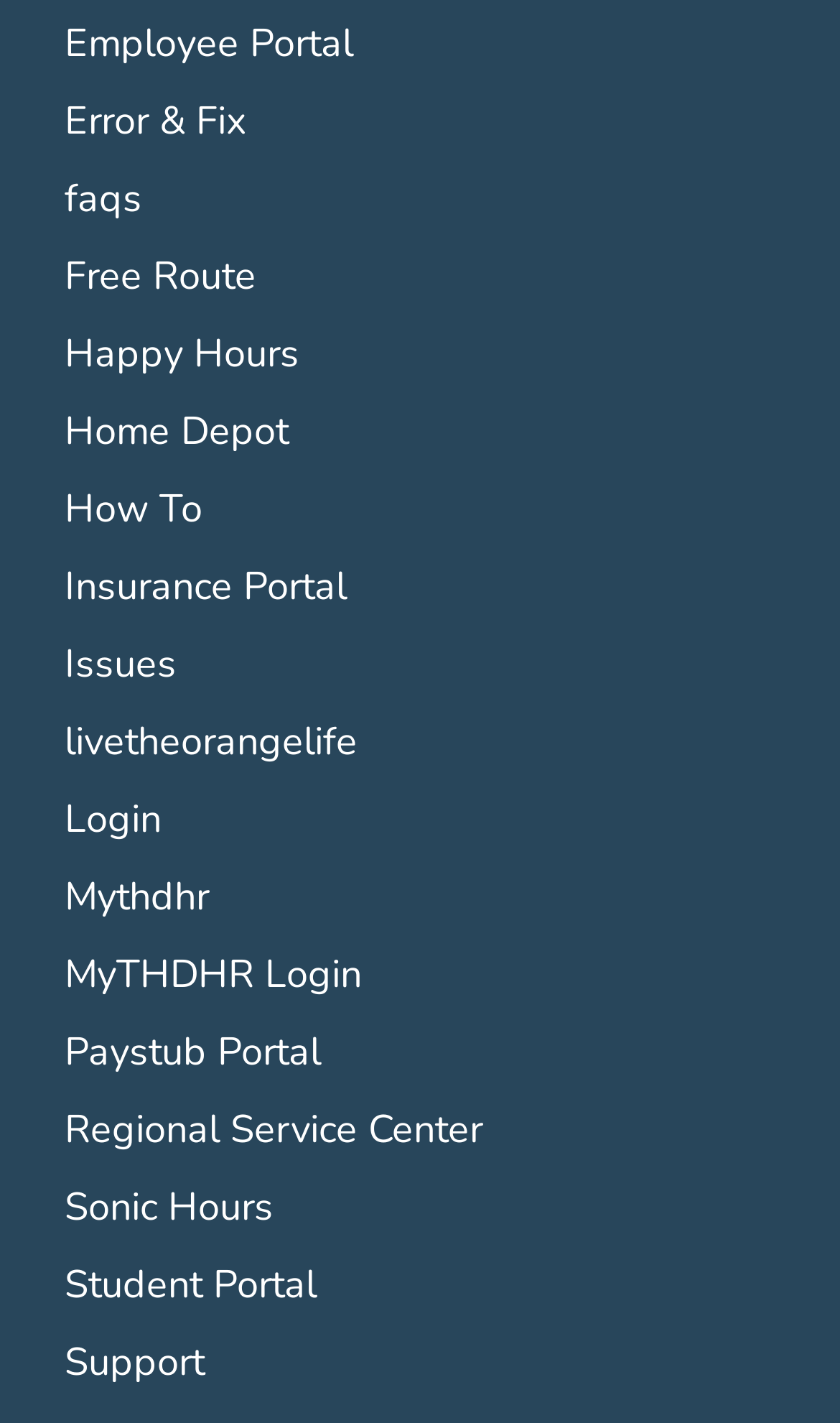What is the link below 'Happy Hours'? Please answer the question using a single word or phrase based on the image.

Home Depot